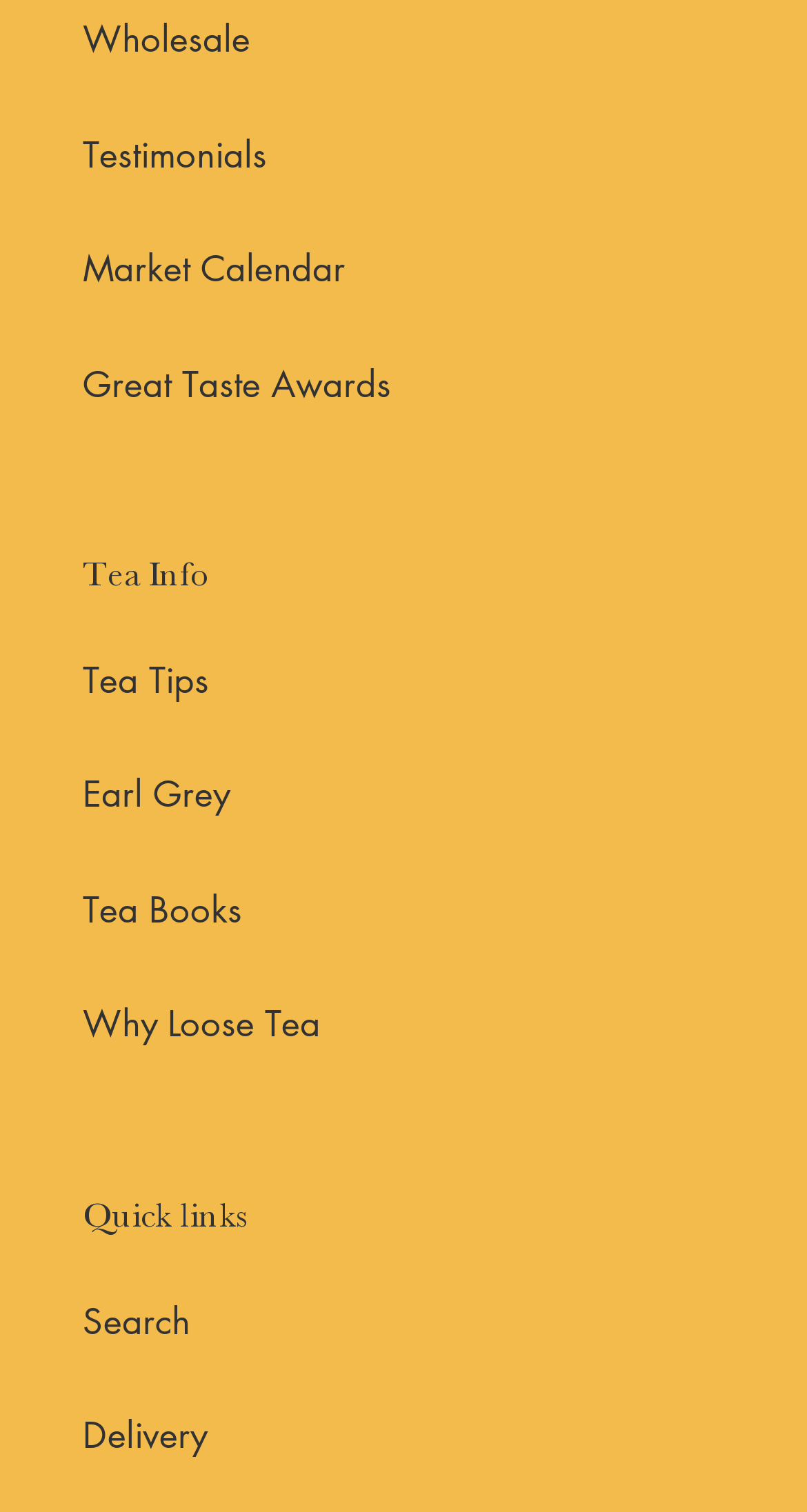Please find the bounding box for the UI component described as follows: "Market Calendar".

[0.103, 0.161, 0.428, 0.193]